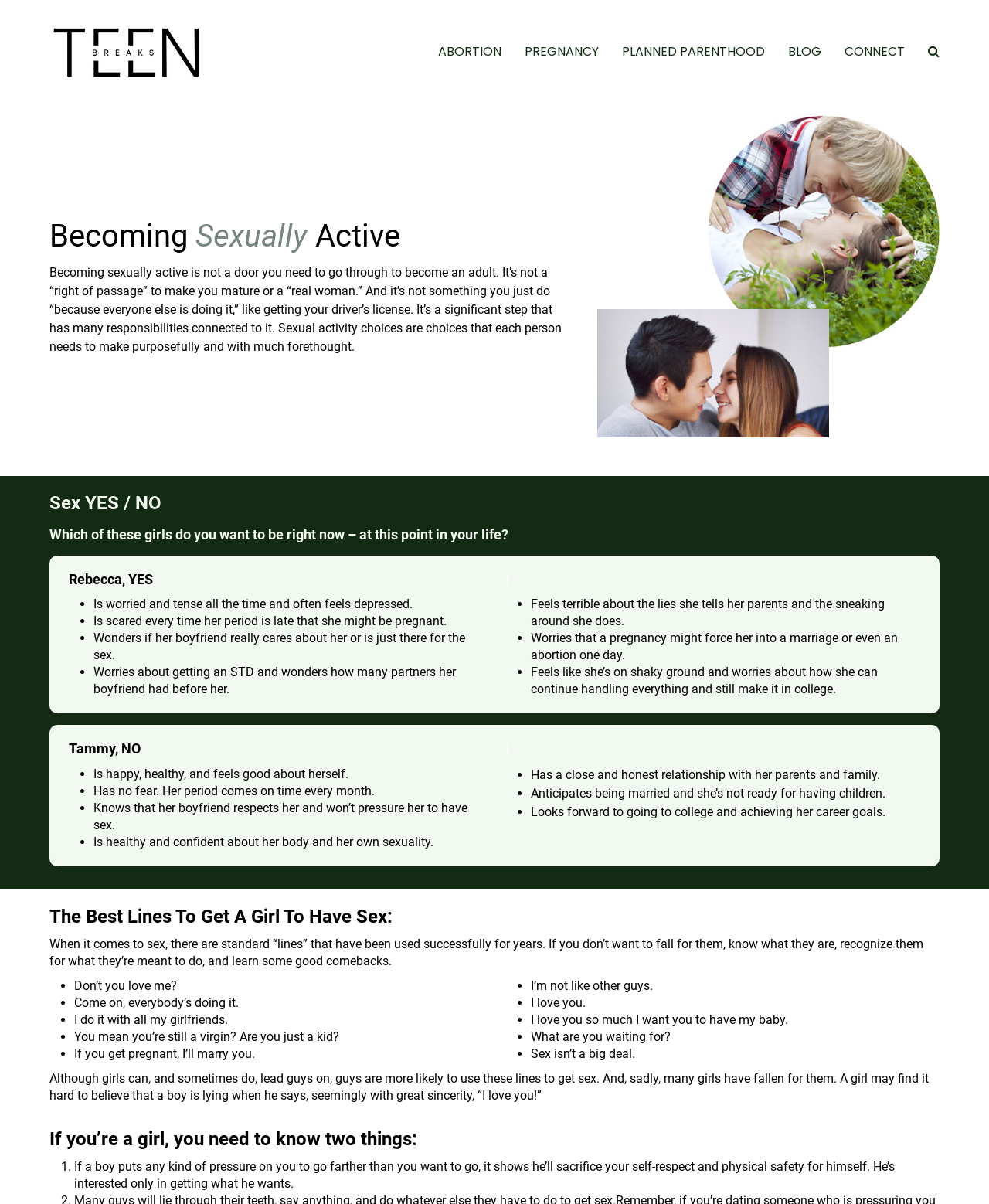What is the main topic of this webpage?
Kindly offer a detailed explanation using the data available in the image.

Based on the webpage content, it appears that the main topic is discussing the importance of making informed decisions about sexual activity as a teenager, including the responsibilities and consequences that come with it.